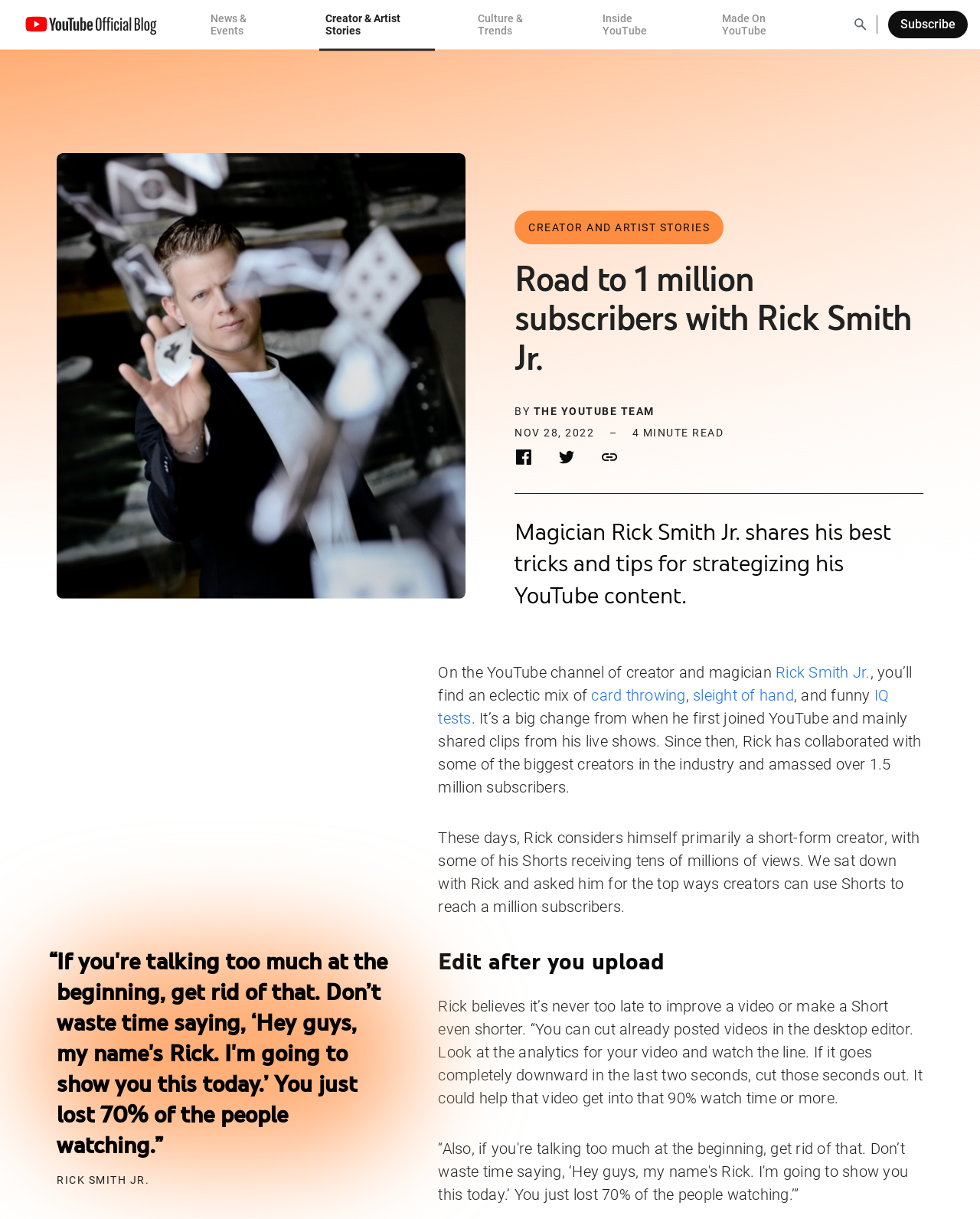What is the name of the YouTube channel mentioned in the article?
Look at the webpage screenshot and answer the question with a detailed explanation.

I found the answer by reading the article's content, specifically the sentence 'On the YouTube channel of creator and magician Rick Smith Jr., you’ll find an eclectic mix of...' which mentions the name of the YouTube channel.